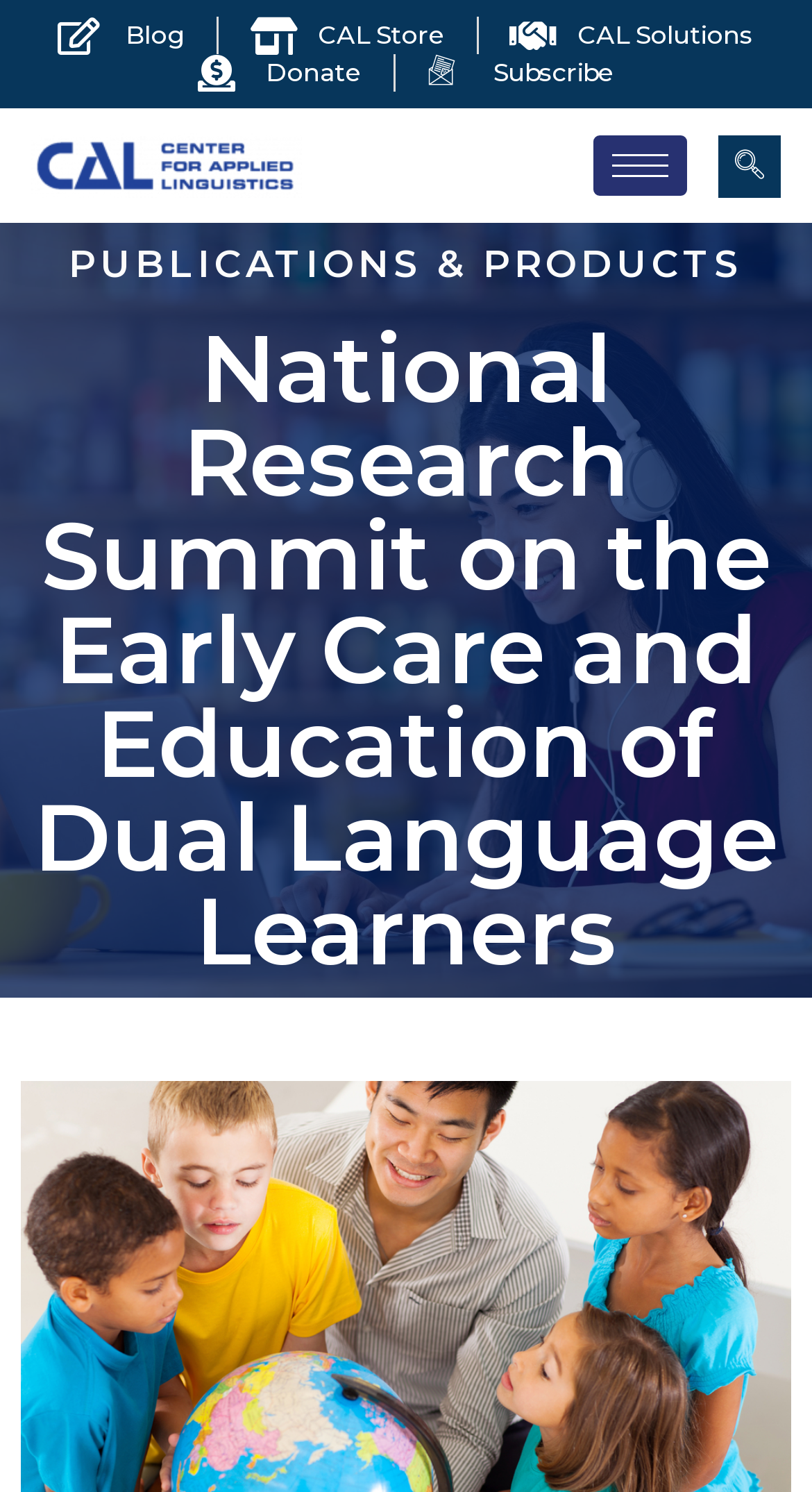Find the bounding box coordinates of the clickable area that will achieve the following instruction: "View the CAL Store page".

[0.308, 0.011, 0.548, 0.036]